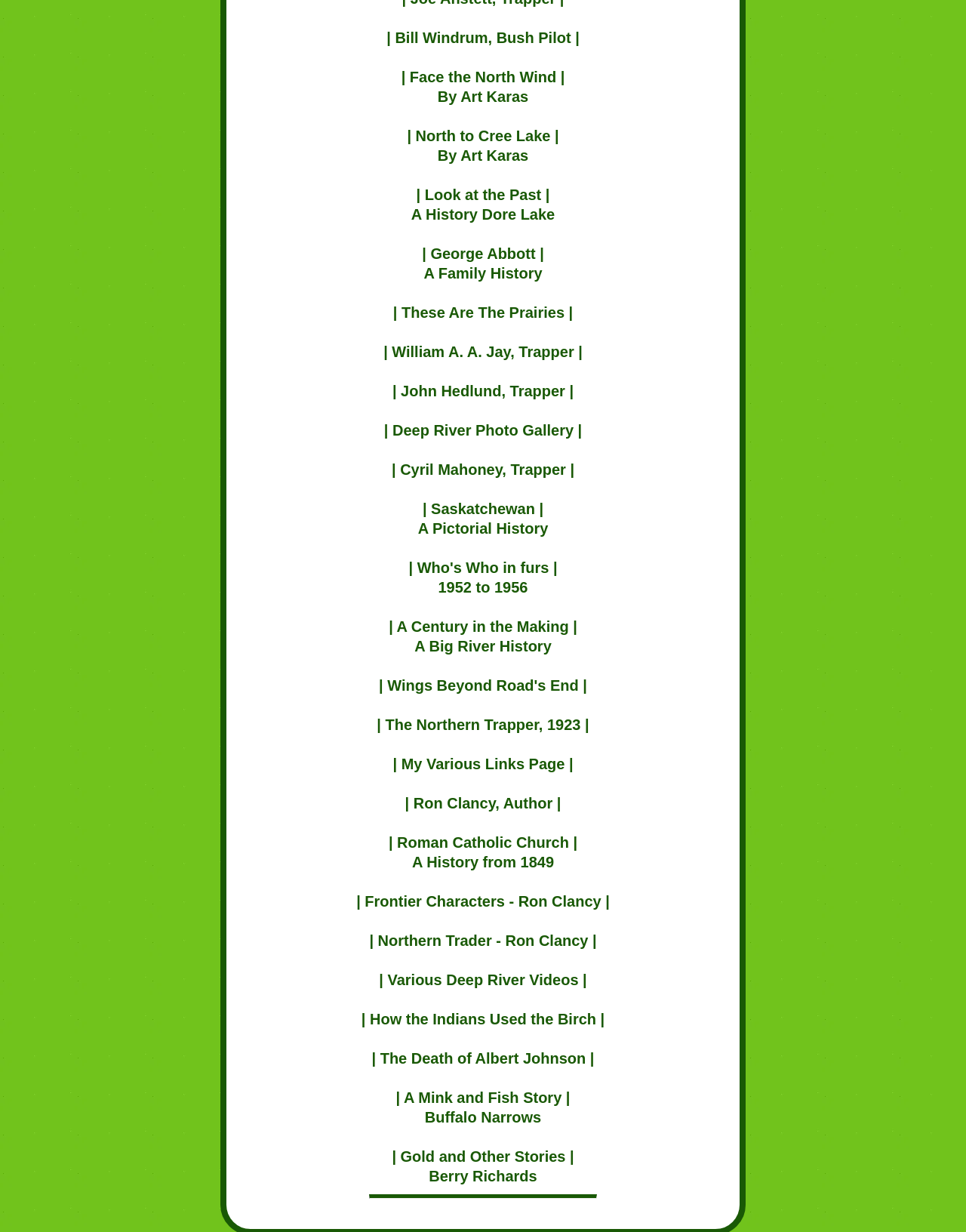Specify the bounding box coordinates of the area to click in order to follow the given instruction: "Explore These Are The Prairies."

[0.416, 0.247, 0.584, 0.26]